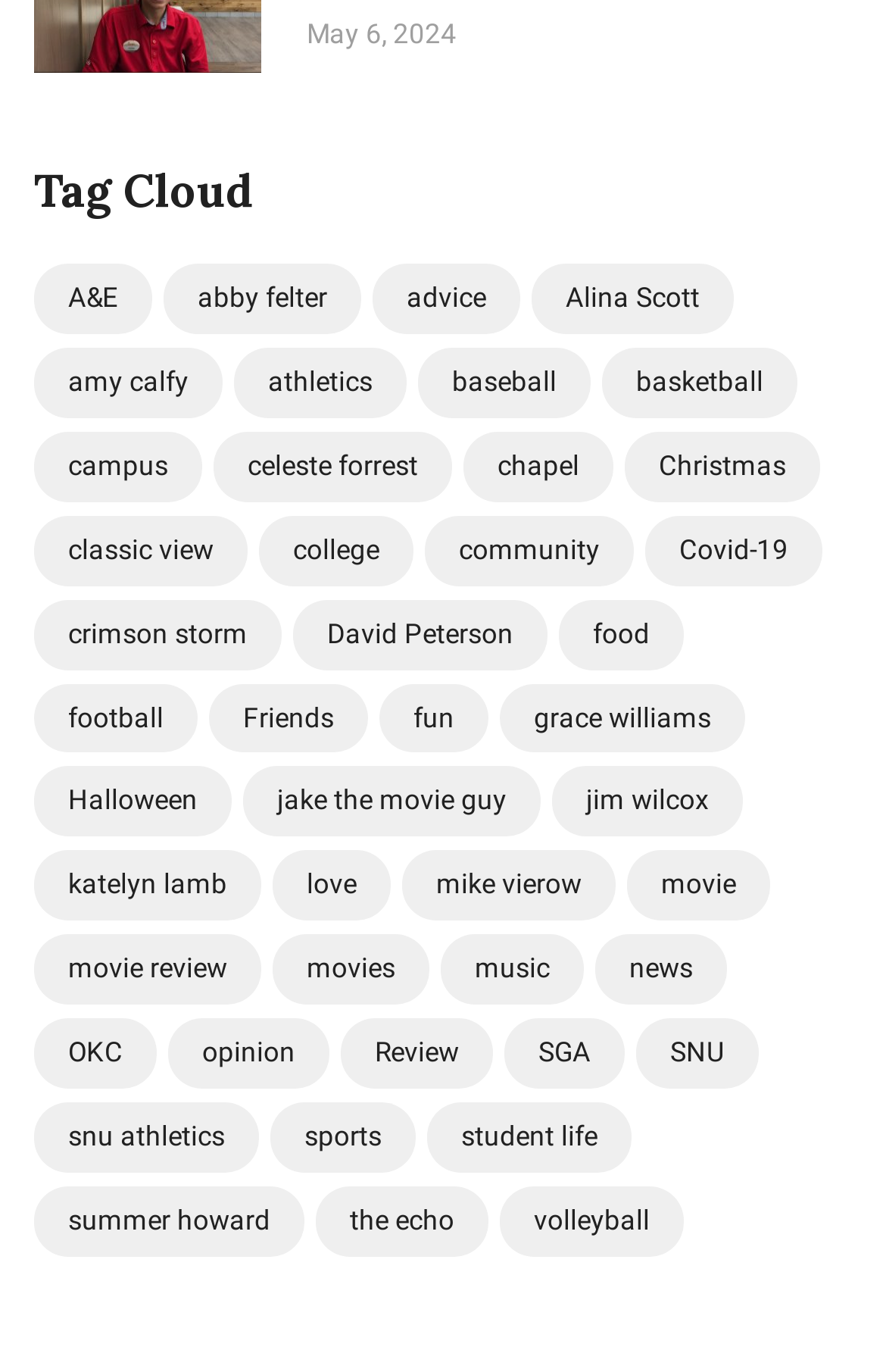Provide the bounding box coordinates for the UI element described in this sentence: "Review". The coordinates should be four float values between 0 and 1, i.e., [left, top, right, bottom].

[0.385, 0.742, 0.556, 0.793]